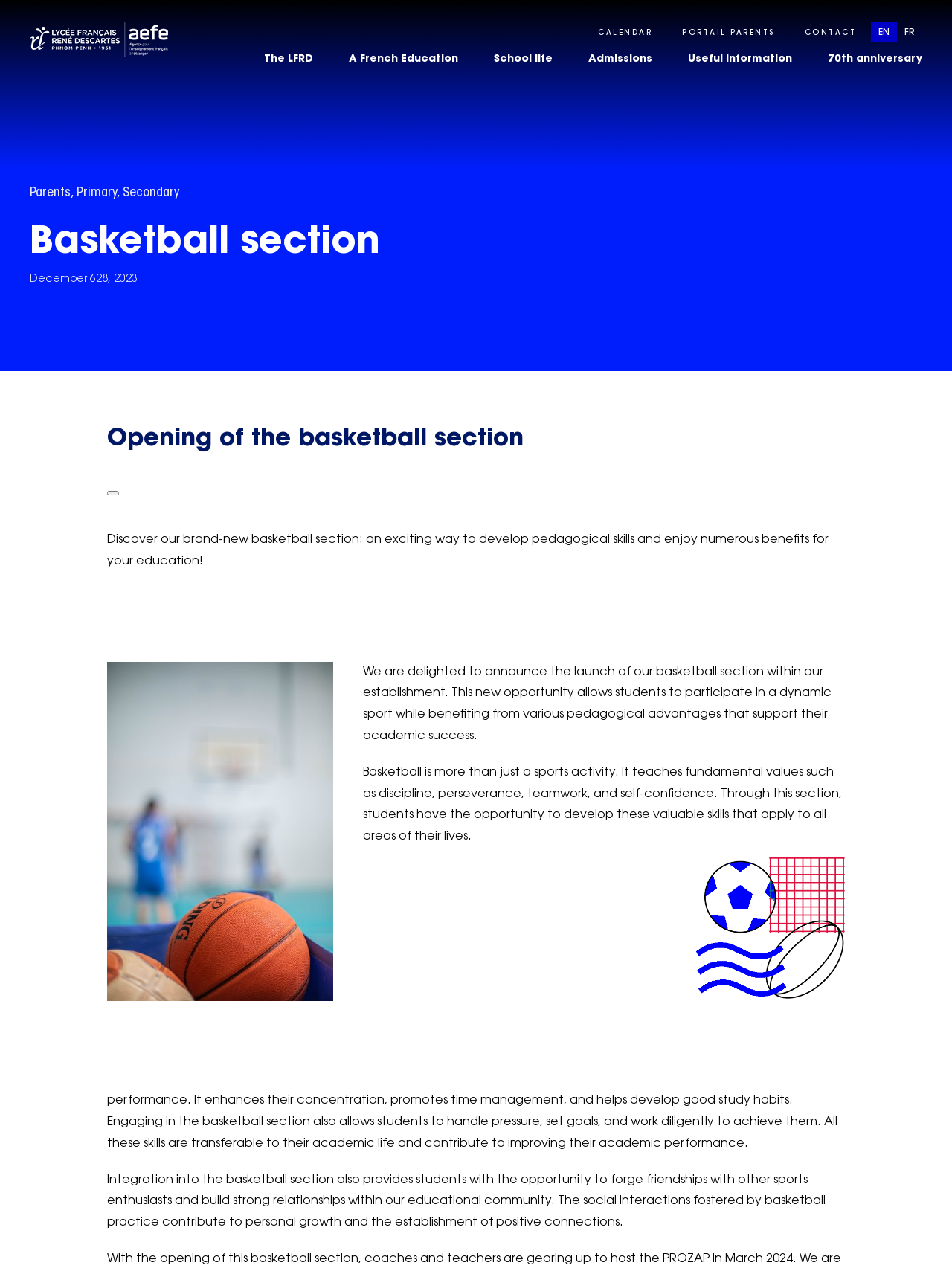What values does basketball teach?
Using the visual information from the image, give a one-word or short-phrase answer.

Discipline, perseverance, teamwork, self-confidence